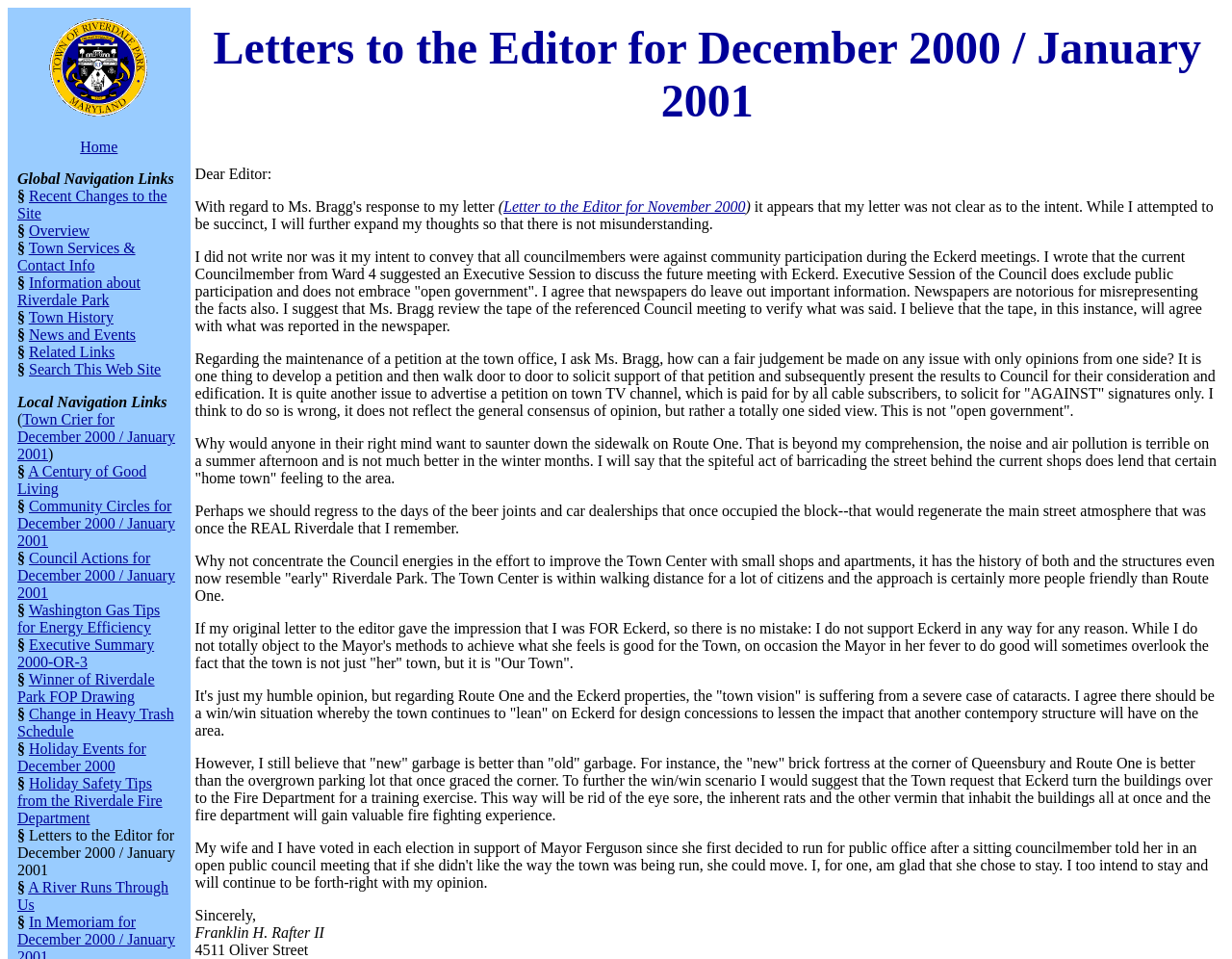Please determine the bounding box coordinates for the element with the description: "Executive Summary 2000-OR-3".

[0.014, 0.664, 0.125, 0.699]